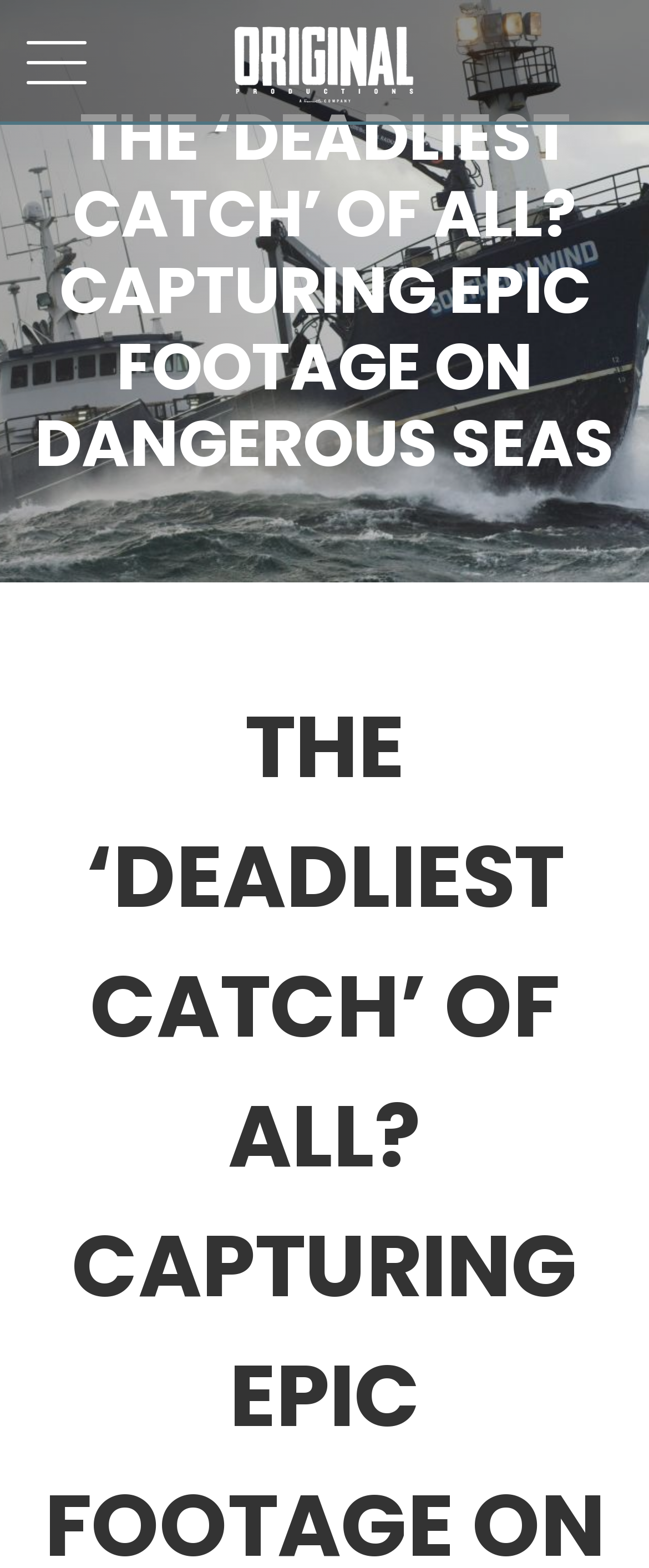Give the bounding box coordinates for the element described as: "arrowsArtboard 73".

[0.81, 0.705, 0.923, 0.751]